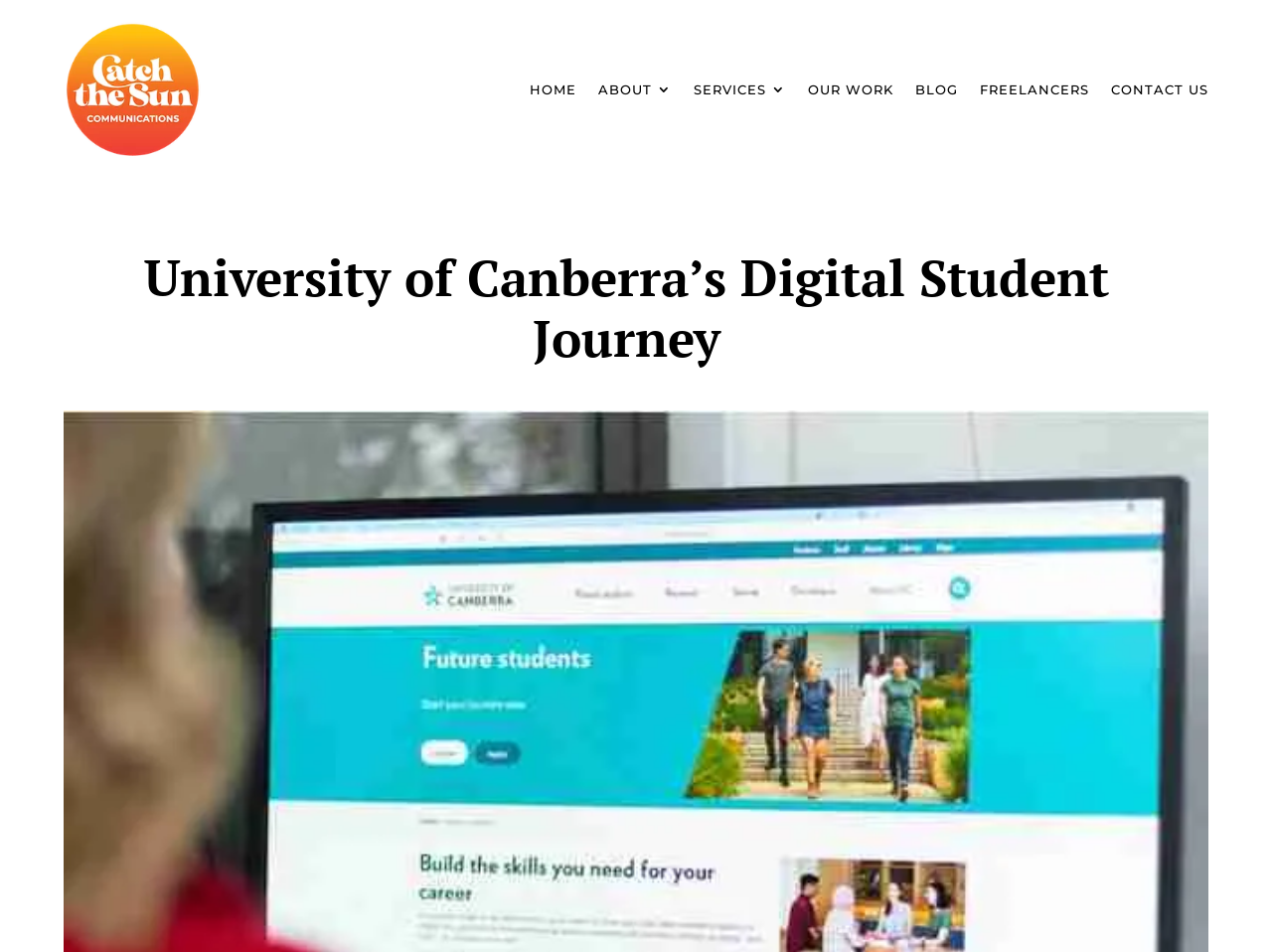Detail the features and information presented on the webpage.

The webpage is about the University of Canberra's digital student journey, with the help of Catch the Sun. At the top left of the page, there is a link with no text. To the right of this link, there are seven navigation links: "HOME", "ABOUT 3", "SERVICES 3", "OUR WORK", "BLOG", "FREELANCERS", and "CONTACT US", which are aligned horizontally. 

Below these navigation links, there is a prominent heading that reads "University of Canberra’s Digital Student Journey", which spans almost the entire width of the page.